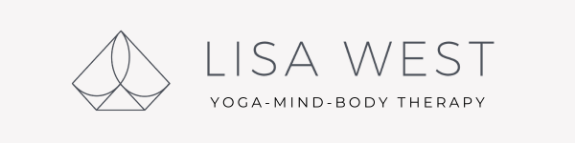Generate a detailed caption that encompasses all aspects of the image.

The image prominently features the logo of Lisa West, a practitioner of yoga-mind-body therapy. The logo showcases a minimalist design that incorporates geometric shapes, embodying a sense of balance and harmony, much like the principles of yoga itself. The name "LISA WEST" is displayed in stylized, modern typography, emphasizing both professionalism and approachability. Below the name, the tagline "YOGA-MIND-BODY THERAPY" succinctly conveys the holistic approach that integrates physical, mental, and emotional wellness through yoga practices. This visual is not only a representation of her brand but also signifies her commitment to enhancing mental health through the therapeutic benefits of yoga.